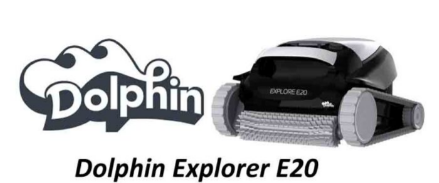Give a comprehensive caption that covers the entire image content.

The image showcases the Dolphin Explorer E20, a modern robotic pool cleaner designed for in-ground pools. On the left side, the brand logo features a playful dolphin graphic, adding a touch of whimsy to the image. The main subject, the Dolphin Explorer E20, is prominently displayed on the right, featuring a sleek black design with light gray wheels. This advanced cleaning device is engineered to efficiently clean pool surfaces, ensuring a sparkling clean swimming environment. The caption below the cleaner clearly identifies the model as "Dolphin Explorer E20," emphasizing its role in pool maintenance. Overall, the design reflects a blend of functionality and aesthetics, making pool cleaning easy and effective.